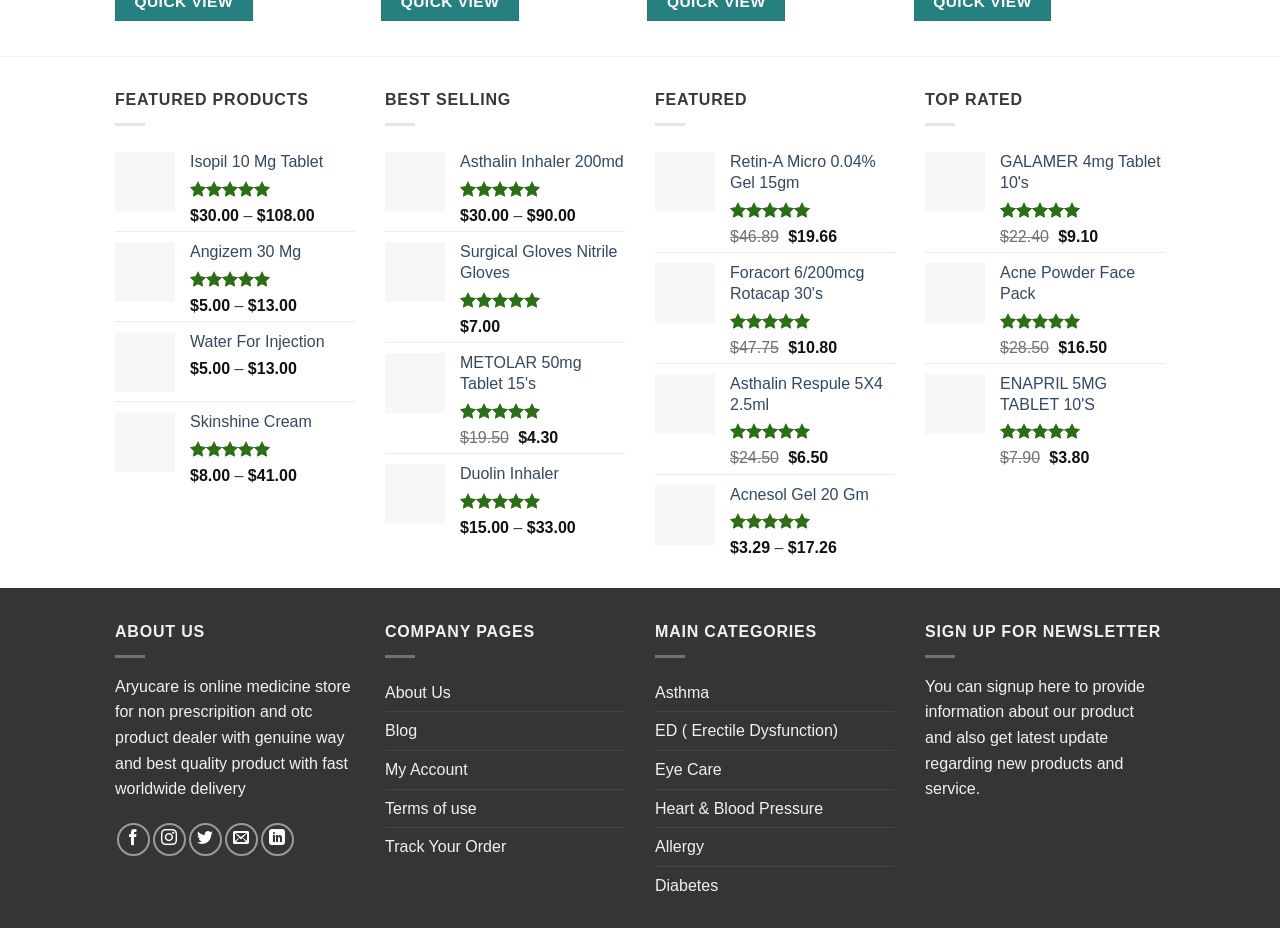Please determine the bounding box coordinates for the element that should be clicked to follow these instructions: "View the details of 'Angizem 30 Mg'".

[0.148, 0.256, 0.277, 0.279]